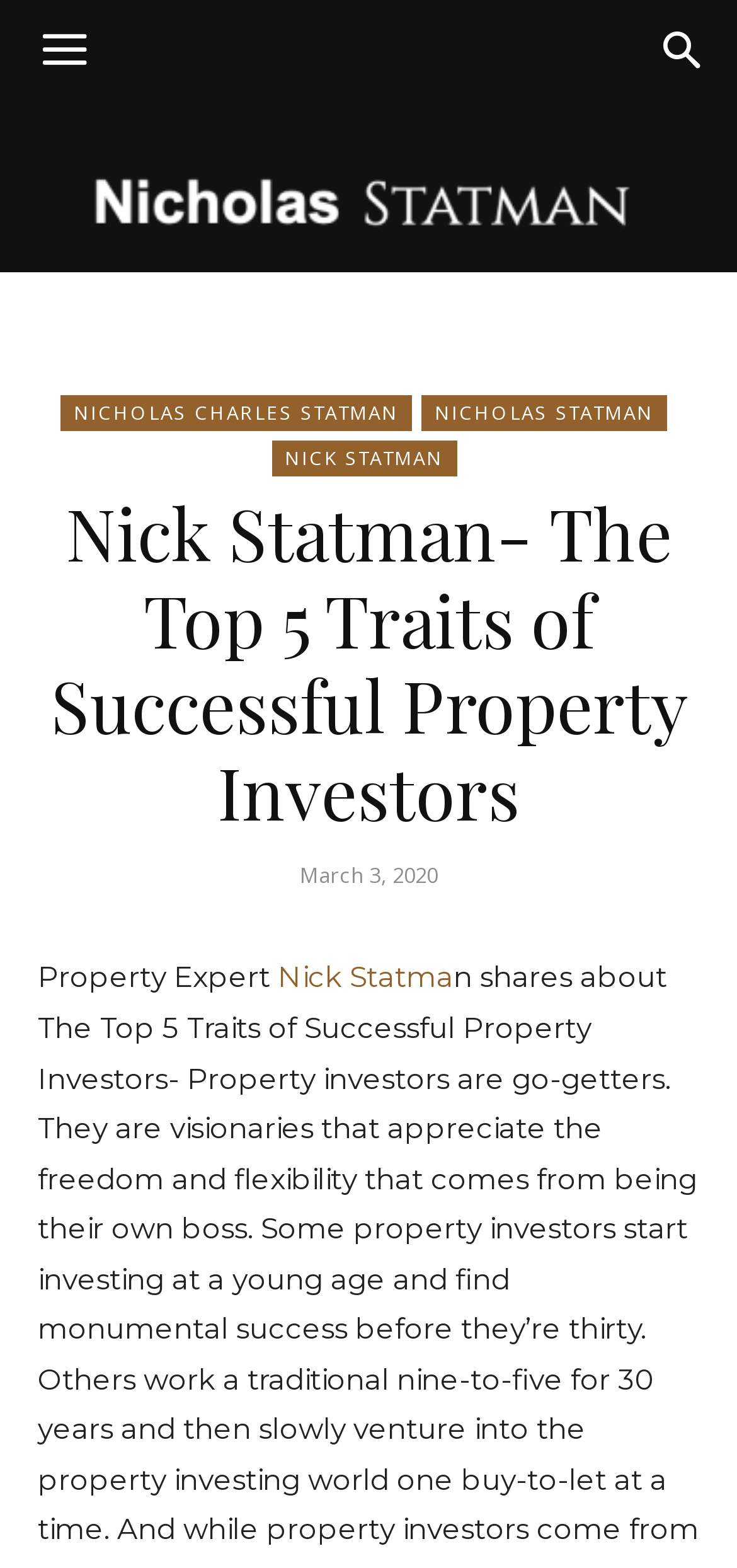Please identify the primary heading of the webpage and give its text content.

Nick Statman- The Top 5 Traits of Successful Property Investors